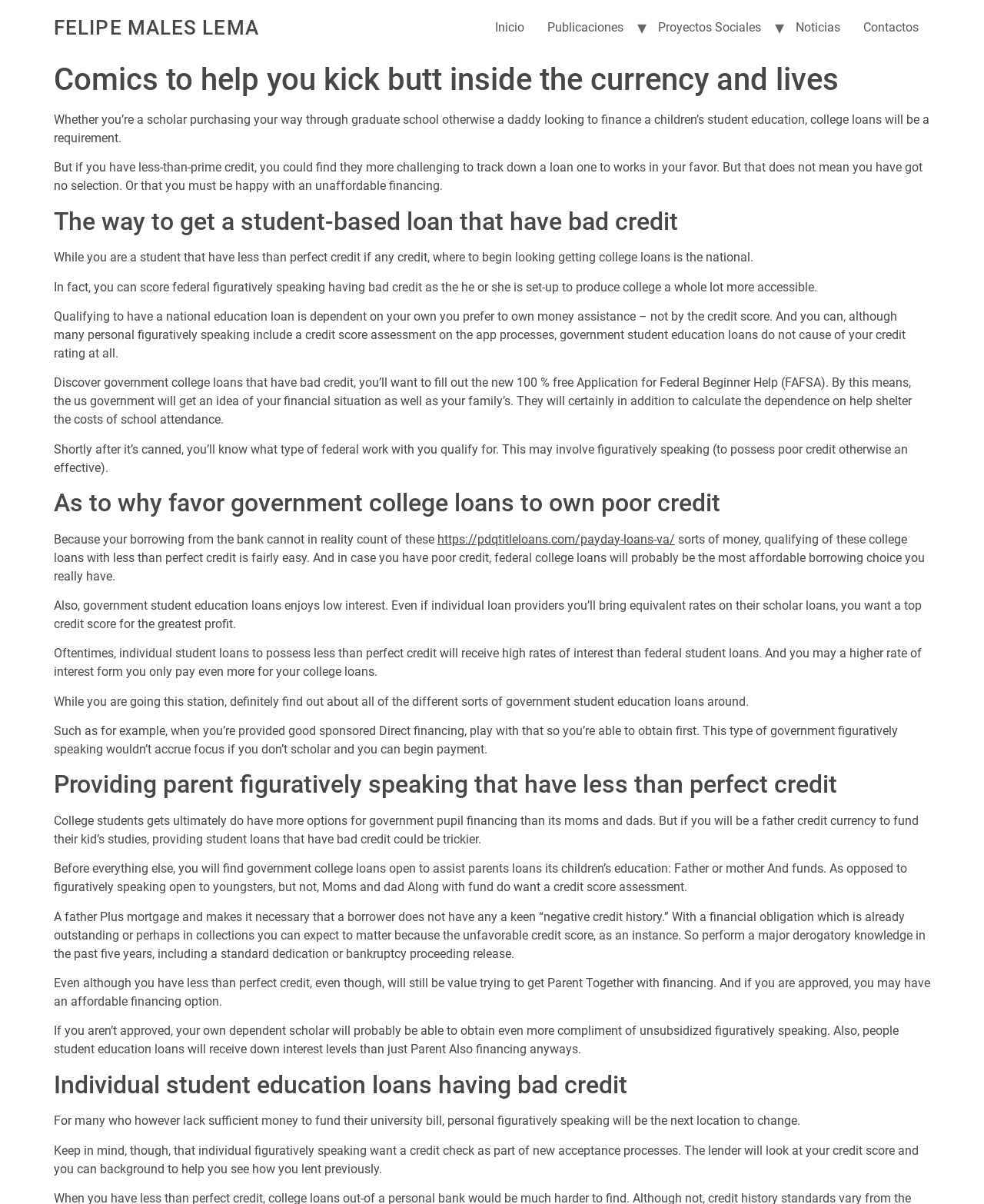What type of loans are discussed in this article?
Please use the visual content to give a single word or phrase answer.

Student loans